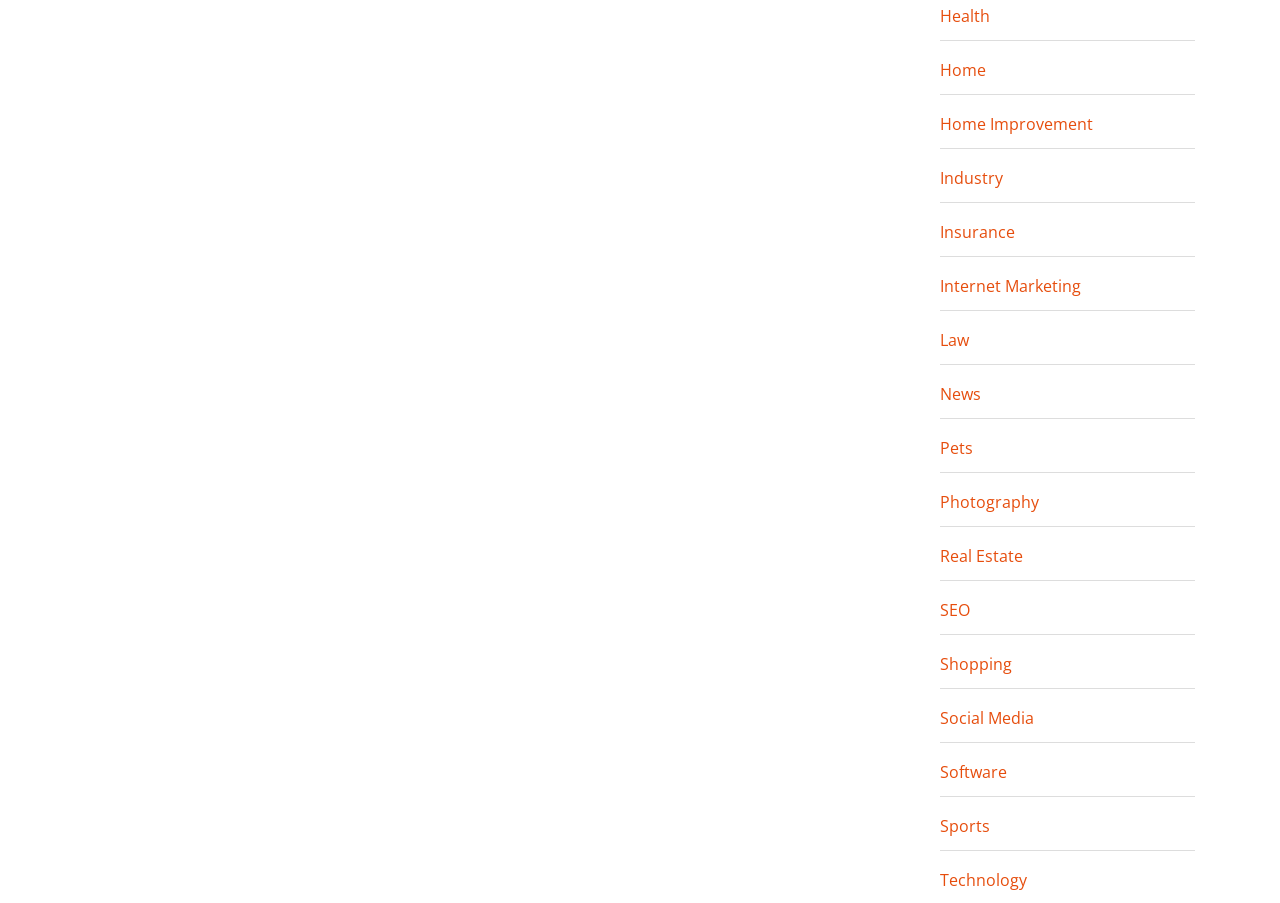Can you find the bounding box coordinates for the UI element given this description: "Pets"? Provide the coordinates as four float numbers between 0 and 1: [left, top, right, bottom].

[0.734, 0.484, 0.76, 0.509]